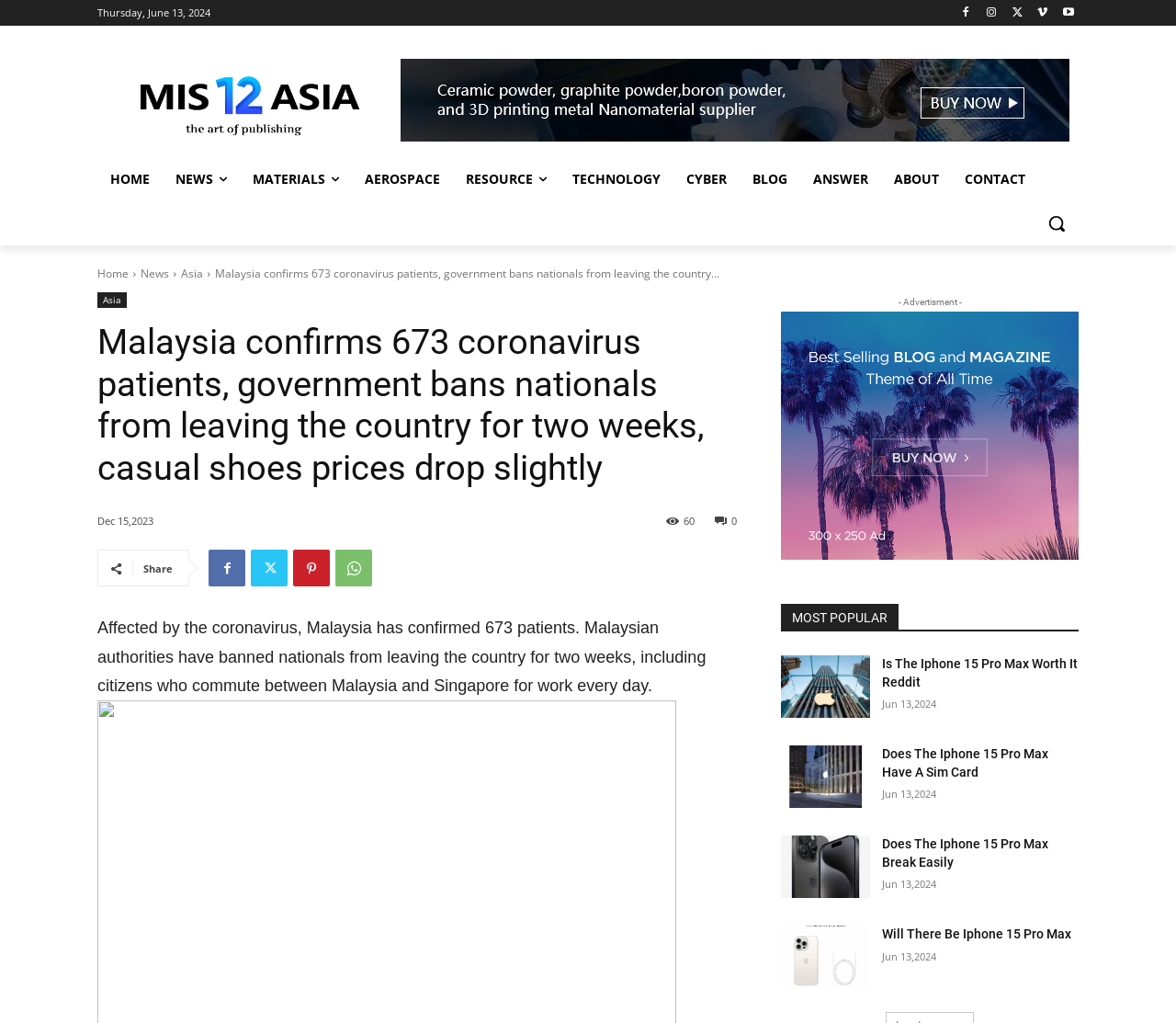Given the description Resource, predict the bounding box coordinates of the UI element. Ensure the coordinates are in the format (top-left x, top-left y, bottom-right x, bottom-right y) and all values are between 0 and 1.

[0.385, 0.154, 0.476, 0.197]